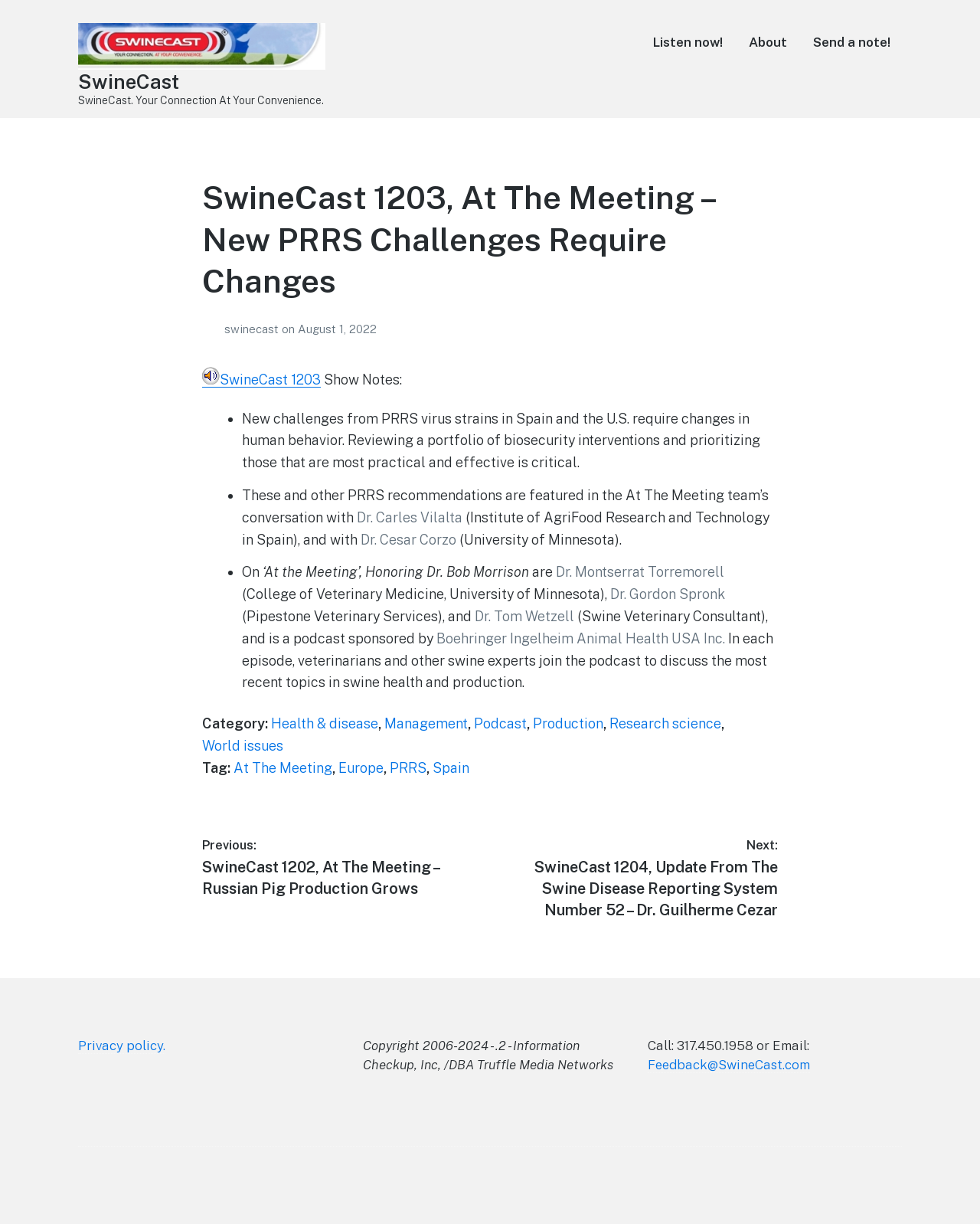Identify the bounding box coordinates of the region that should be clicked to execute the following instruction: "Click on the 'Insights' link".

None